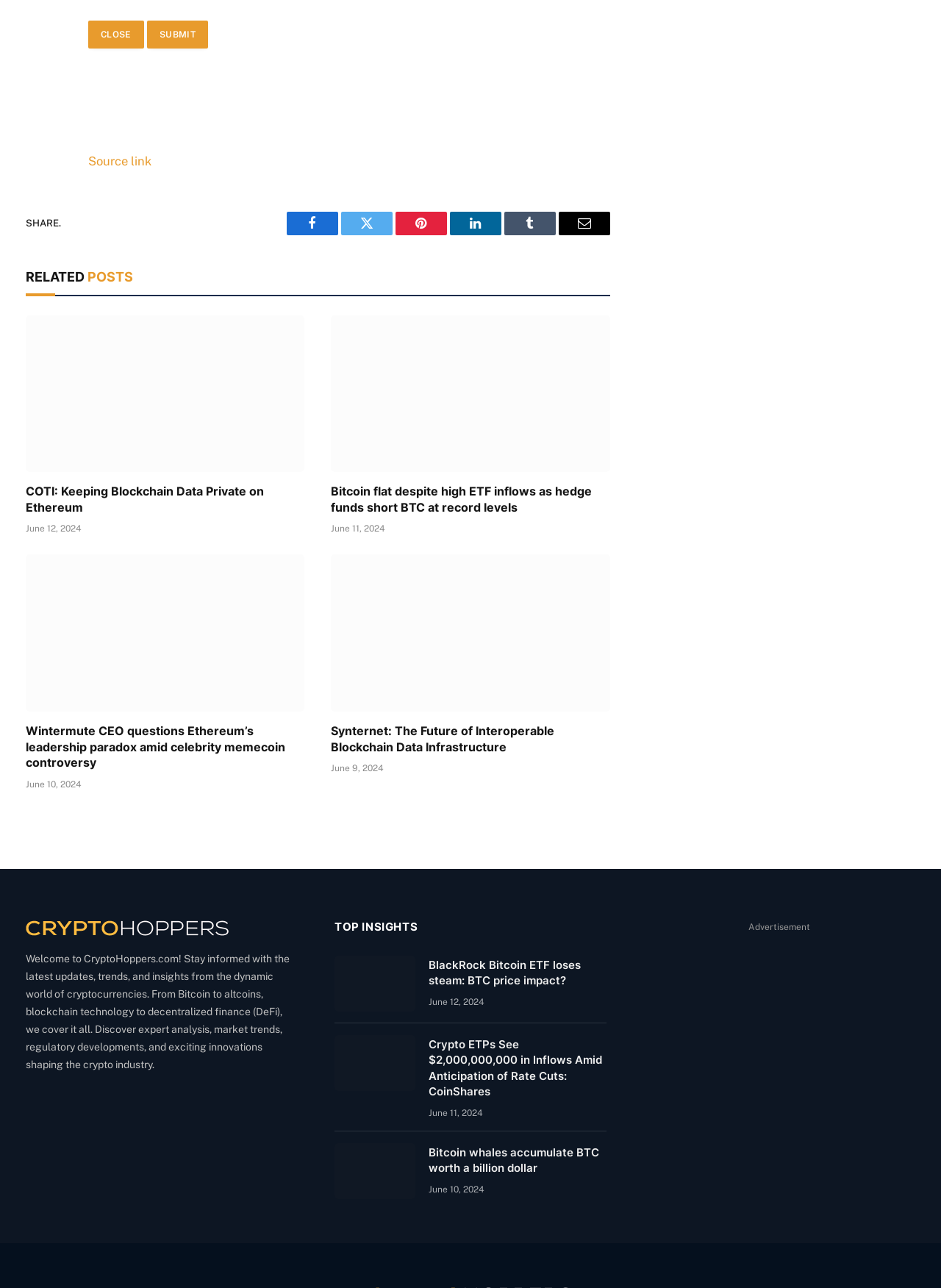Locate the bounding box coordinates of the element to click to perform the following action: 'visit the Source link'. The coordinates should be given as four float values between 0 and 1, in the form of [left, top, right, bottom].

[0.094, 0.119, 0.161, 0.131]